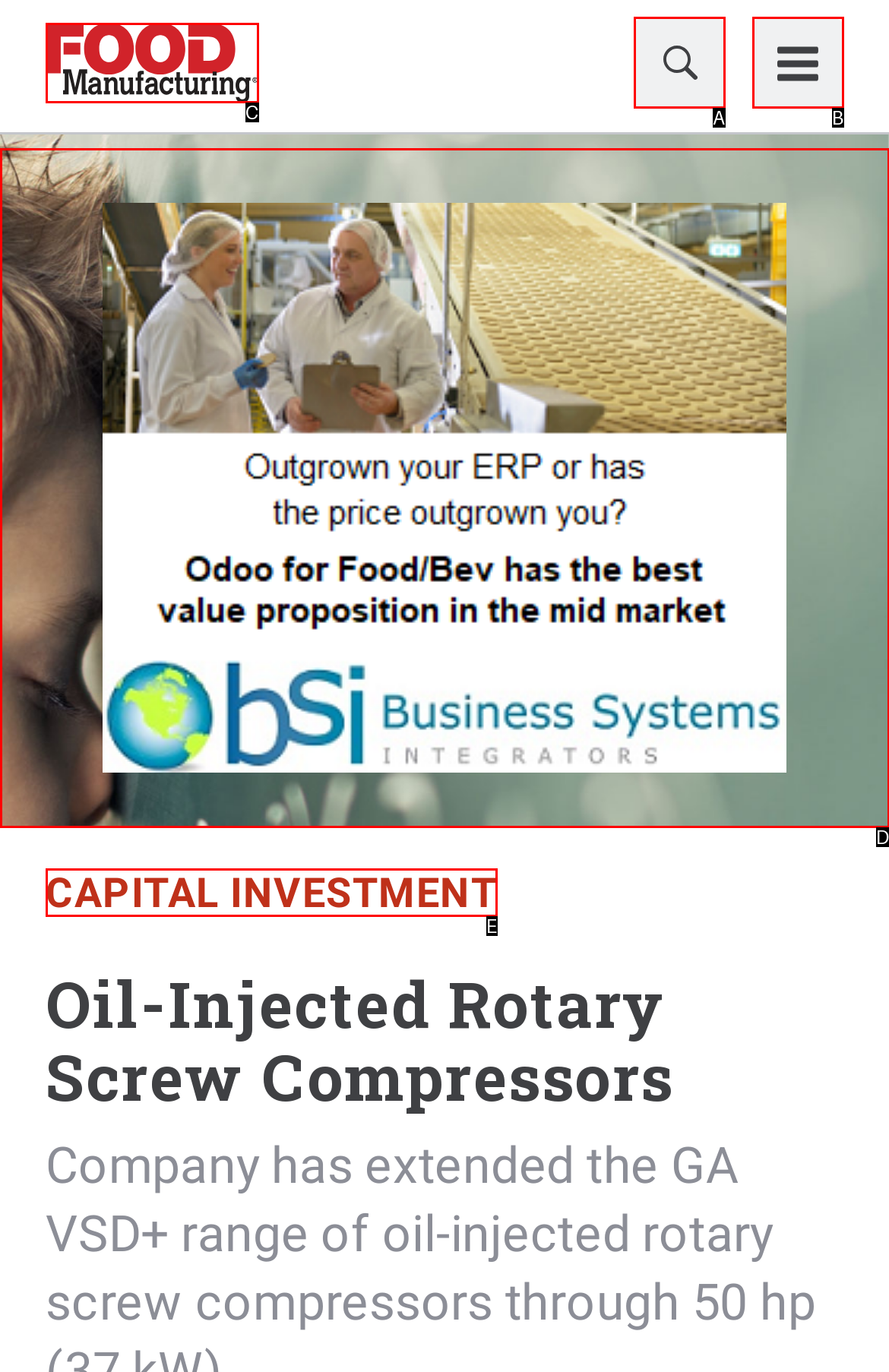Assess the description: aria-label="Search" and select the option that matches. Provide the letter of the chosen option directly from the given choices.

A